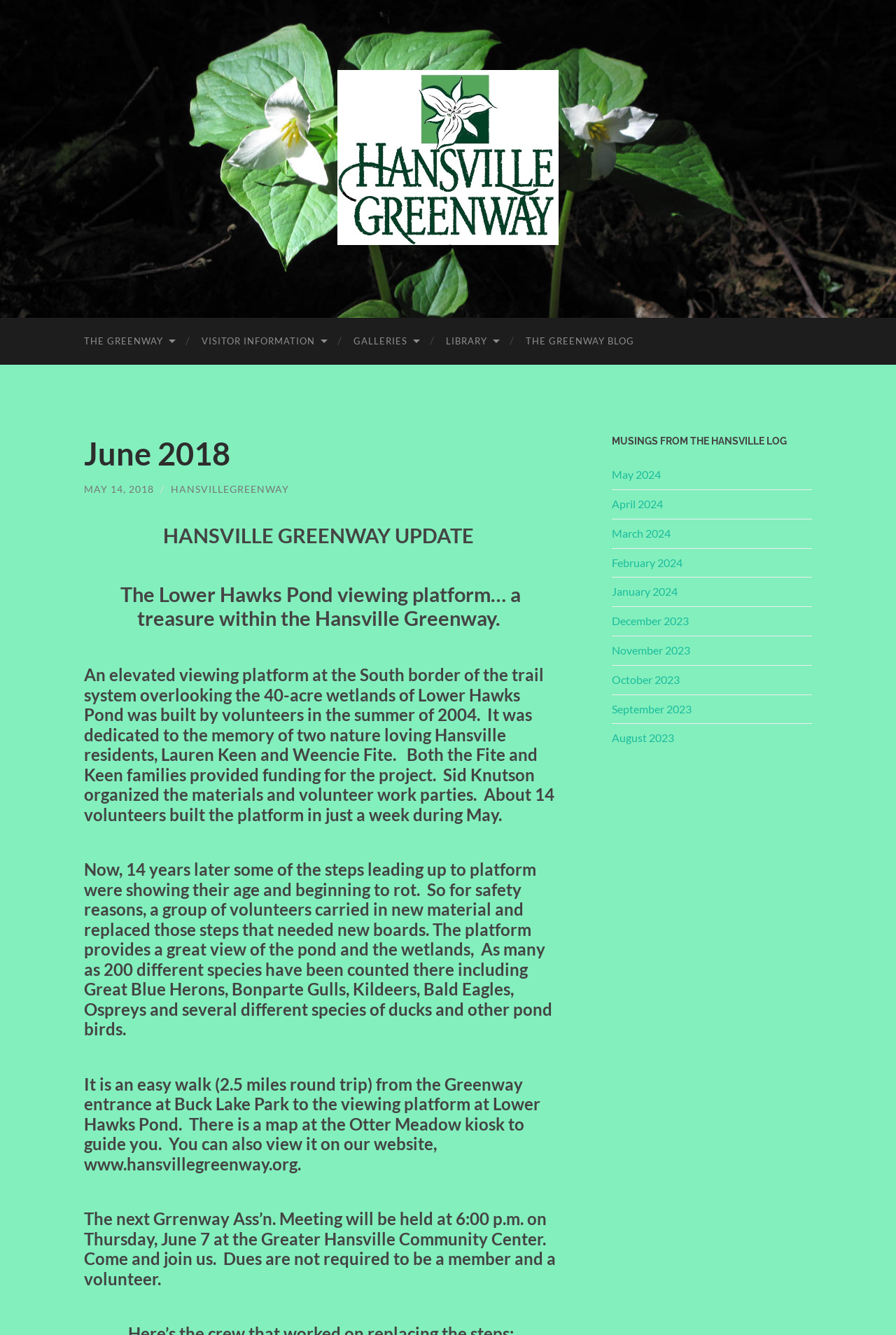Locate the bounding box coordinates of the UI element described by: "The Hansville Greenway". Provide the coordinates as four float numbers between 0 and 1, formatted as [left, top, right, bottom].

[0.377, 0.052, 0.623, 0.184]